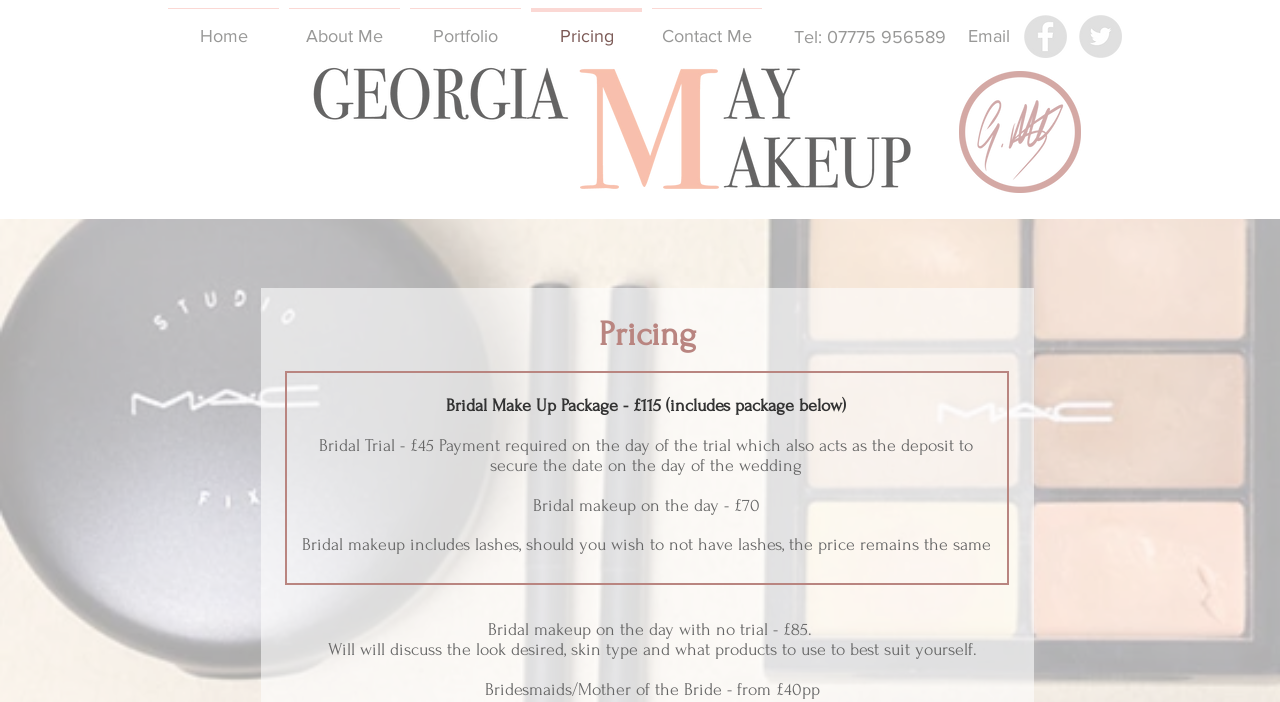What is the minimum price for bridesmaids or mother of the bride makeup?
Give a one-word or short-phrase answer derived from the screenshot.

£40pp